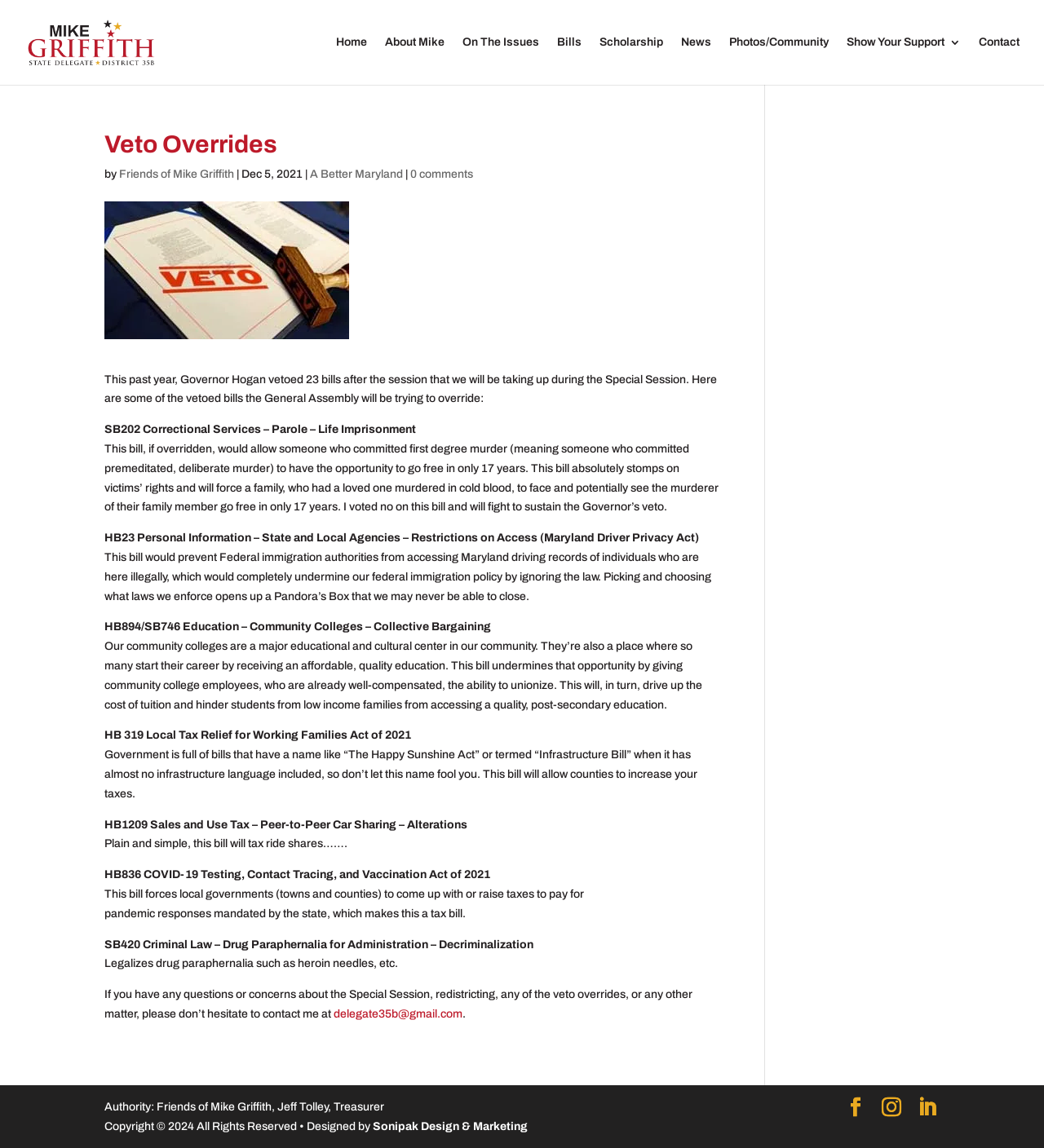Provide a one-word or brief phrase answer to the question:
What is the purpose of the 'HB23 Personal Information – State and Local Agencies – Restrictions on Access (Maryland Driver Privacy Act)' bill?

Prevent Federal immigration authorities from accessing Maryland driving records